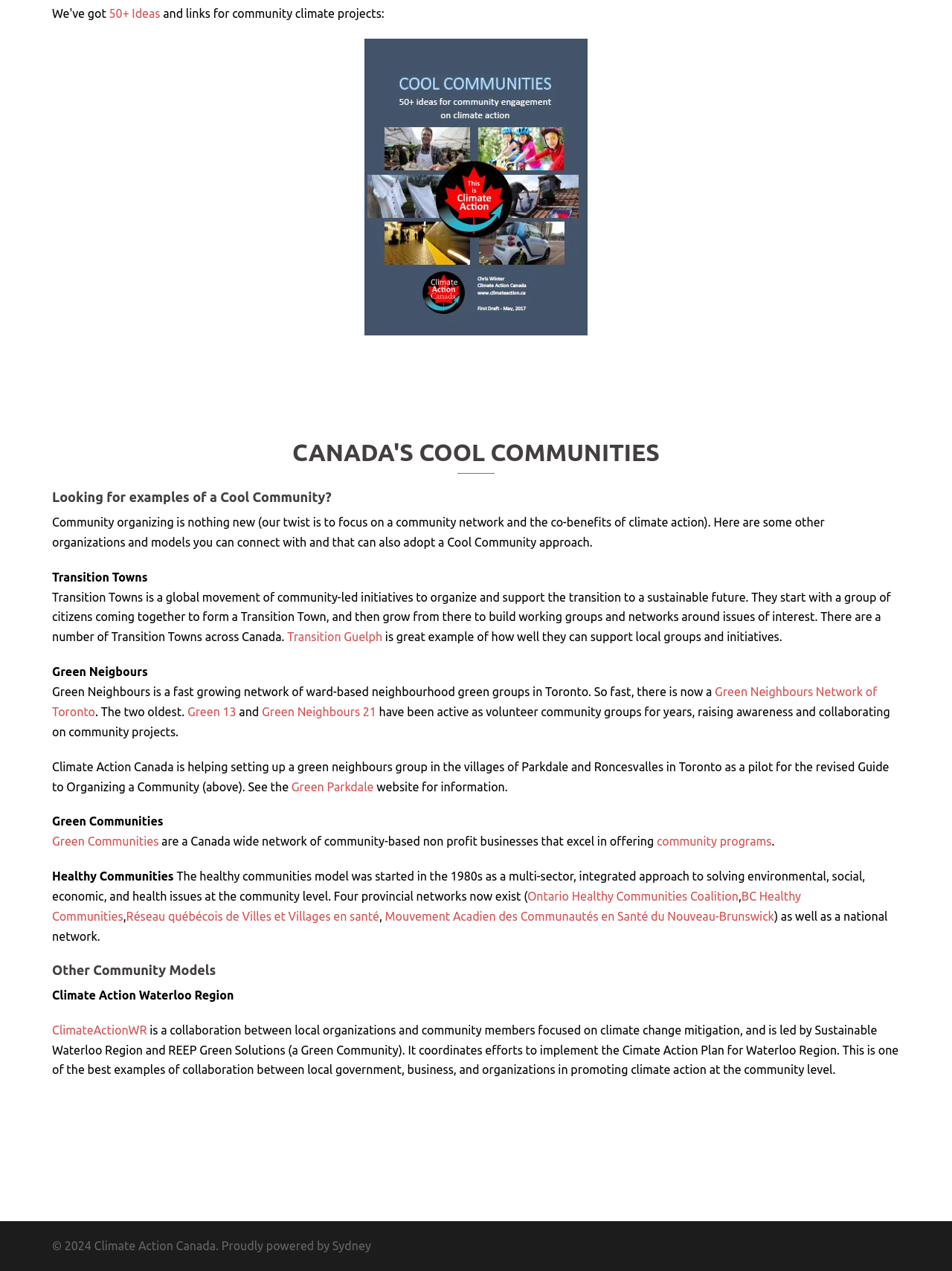Bounding box coordinates are specified in the format (top-left x, top-left y, bottom-right x, bottom-right y). All values are floating point numbers bounded between 0 and 1. Please provide the bounding box coordinate of the region this sentence describes: Green Neighbours 21

[0.275, 0.555, 0.395, 0.565]